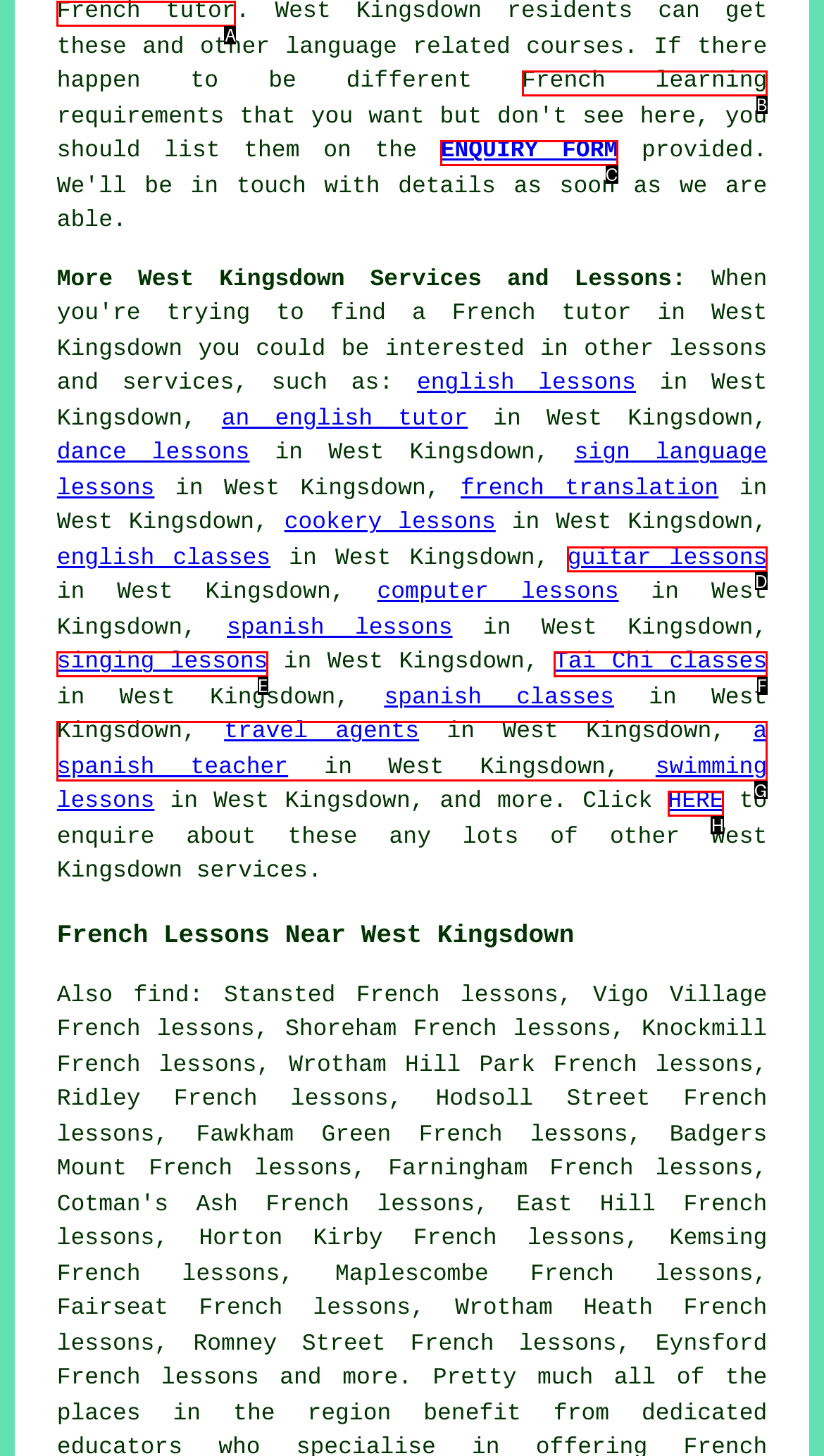Which UI element matches this description: a spanish teacher?
Reply with the letter of the correct option directly.

G